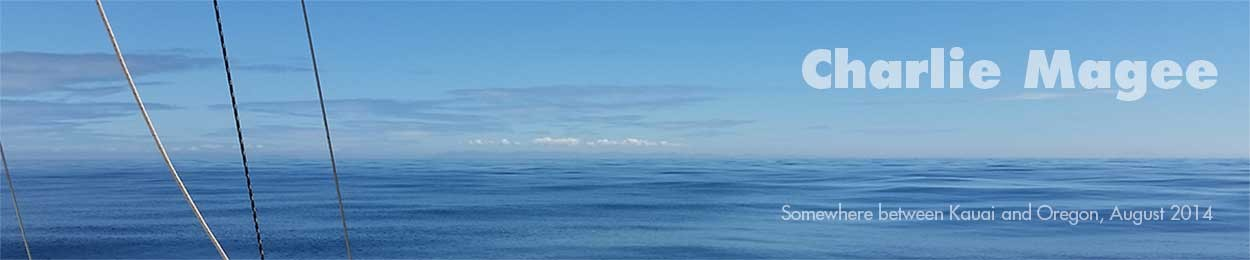Interpret the image and provide an in-depth description.

The image features a serene ocean view, with calm blue waters stretching toward the horizon under a clear blue sky. Thin clouds gently drift across the upper part of the sky, adding a subtle texture to the backdrop. A few ropes from the sailing vessel can be seen on the left side, subtly enhancing the nautical theme of the scene. Prominently displayed on the right side of the image, the text "Charlie Magee" is elegantly styled, contrasting against the backdrop. Below this, the caption reads, "Somewhere between Kauai and Oregon, August 2014," offering a glimpse into the journey captured in this tranquil yet vast seascape. This image evokes a sense of adventure and peace, inviting viewers to reflect on the beauty of open waters.